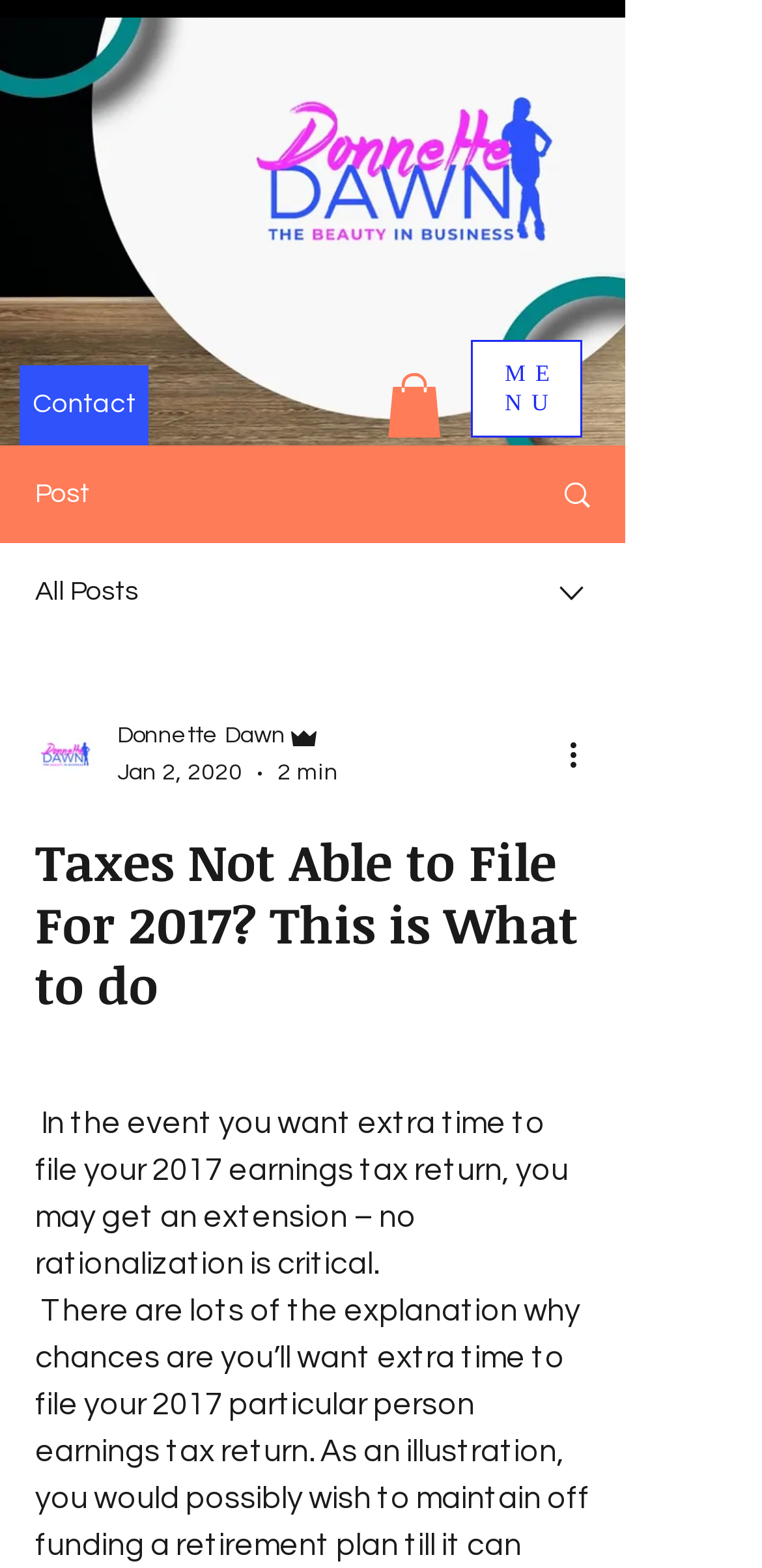Is the navigation menu open?
Could you answer the question in a detailed manner, providing as much information as possible?

I checked the button element with the text 'Open navigation menu', which has a popup dialog. The button is not pressed, indicating that the navigation menu is not open.